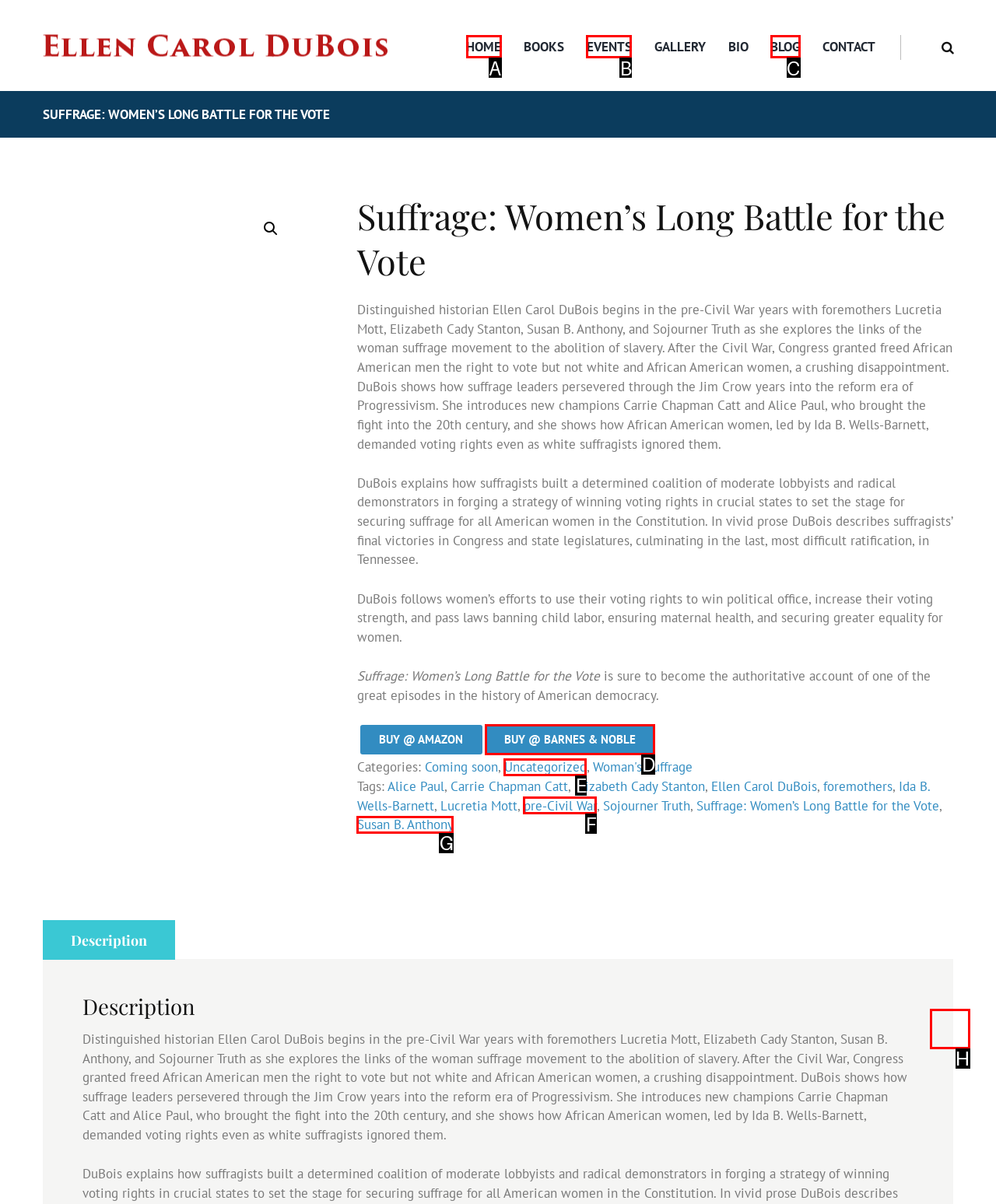Choose the option that best matches the element: Buy @ Barnes & Noble
Respond with the letter of the correct option.

D